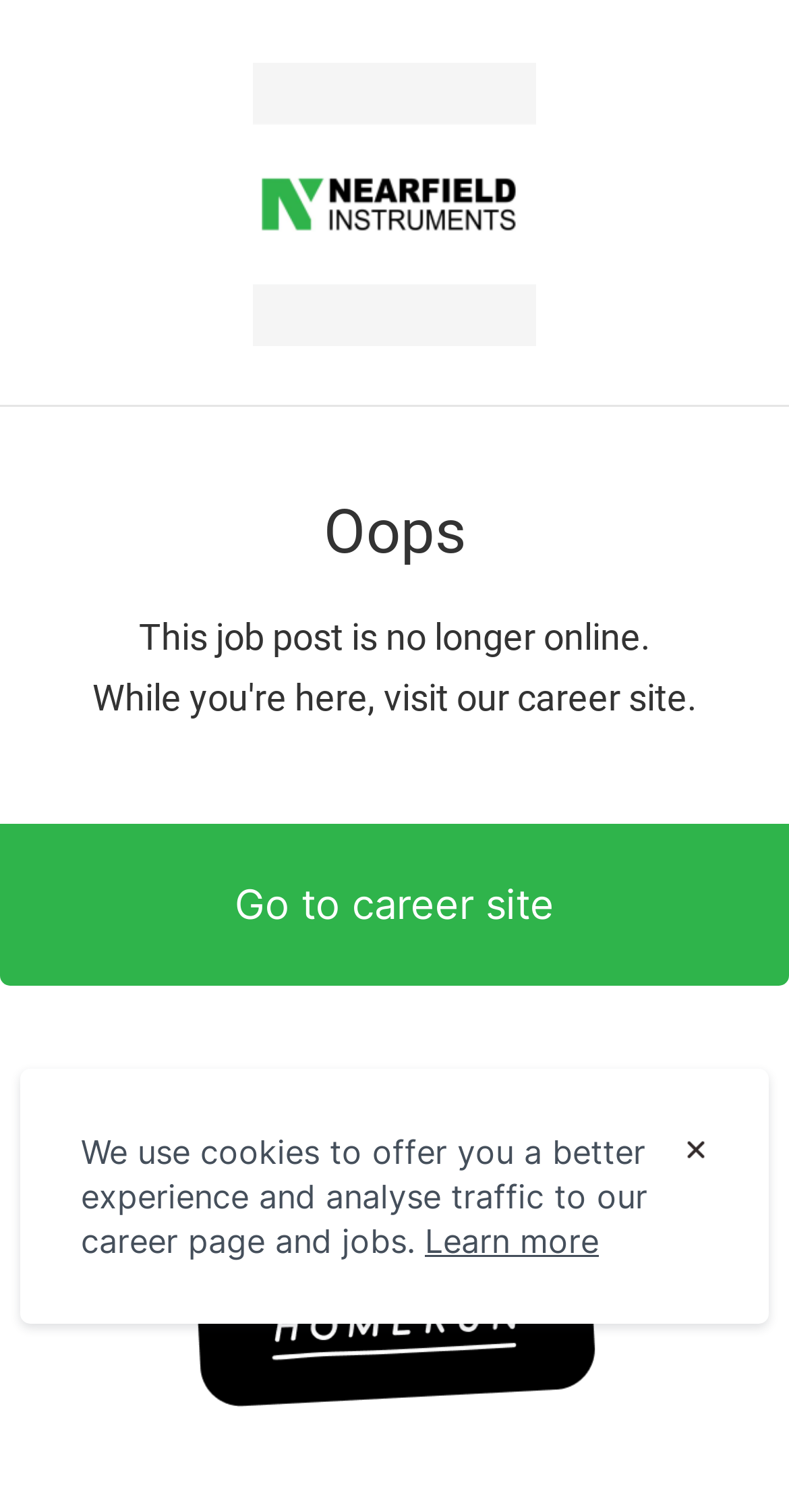What is the relationship between Nearfield Instruments and Homerun?
Could you answer the question in a detailed manner, providing as much information as possible?

The webpage contains a link 'Hiring with Homerun' which suggests that Nearfield Instruments is hiring with the help of Homerun, implying a partnership or collaboration between the two entities.